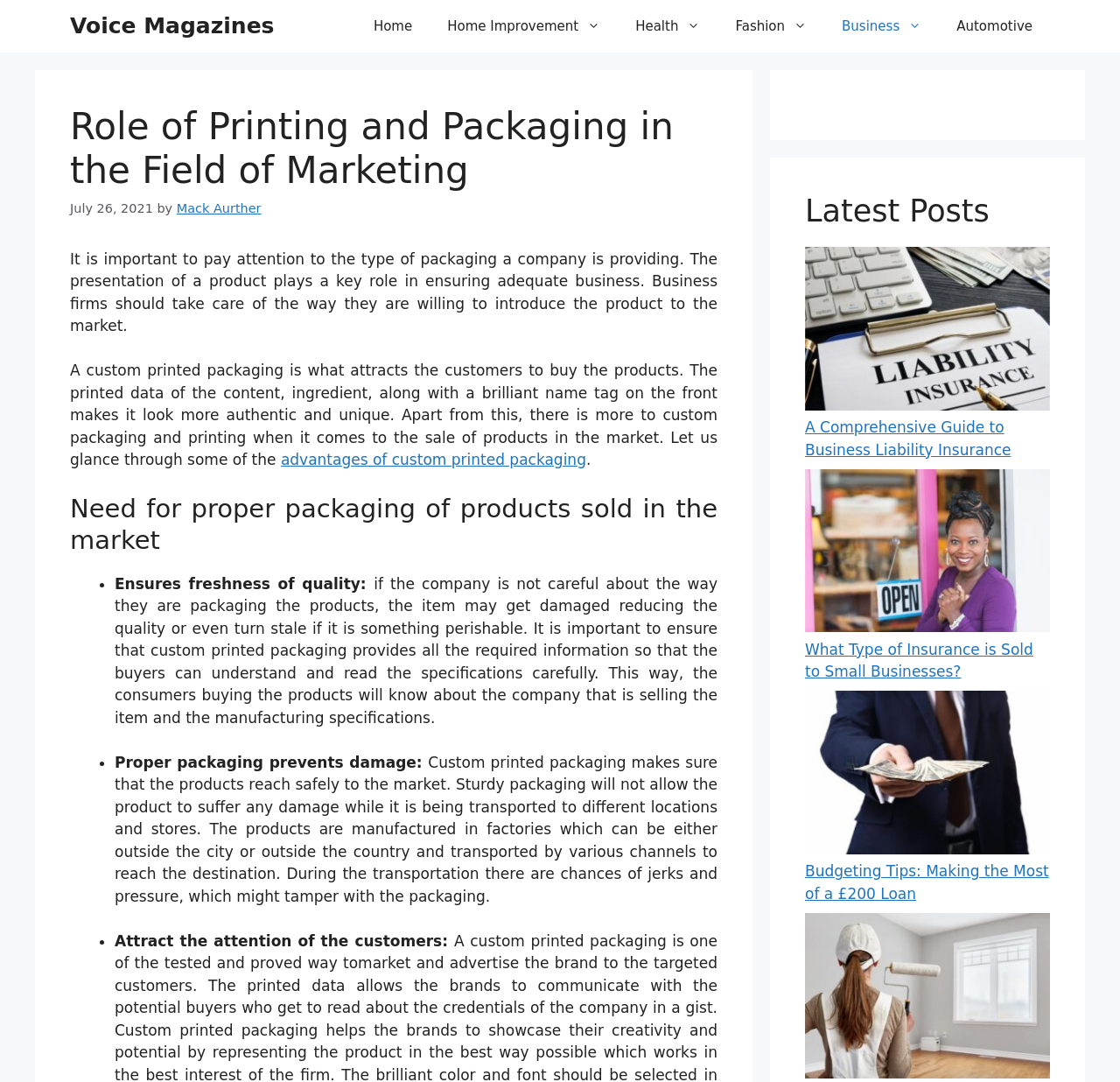Determine the bounding box for the UI element as described: "advantages of custom printed packaging". The coordinates should be represented as four float numbers between 0 and 1, formatted as [left, top, right, bottom].

[0.251, 0.417, 0.523, 0.433]